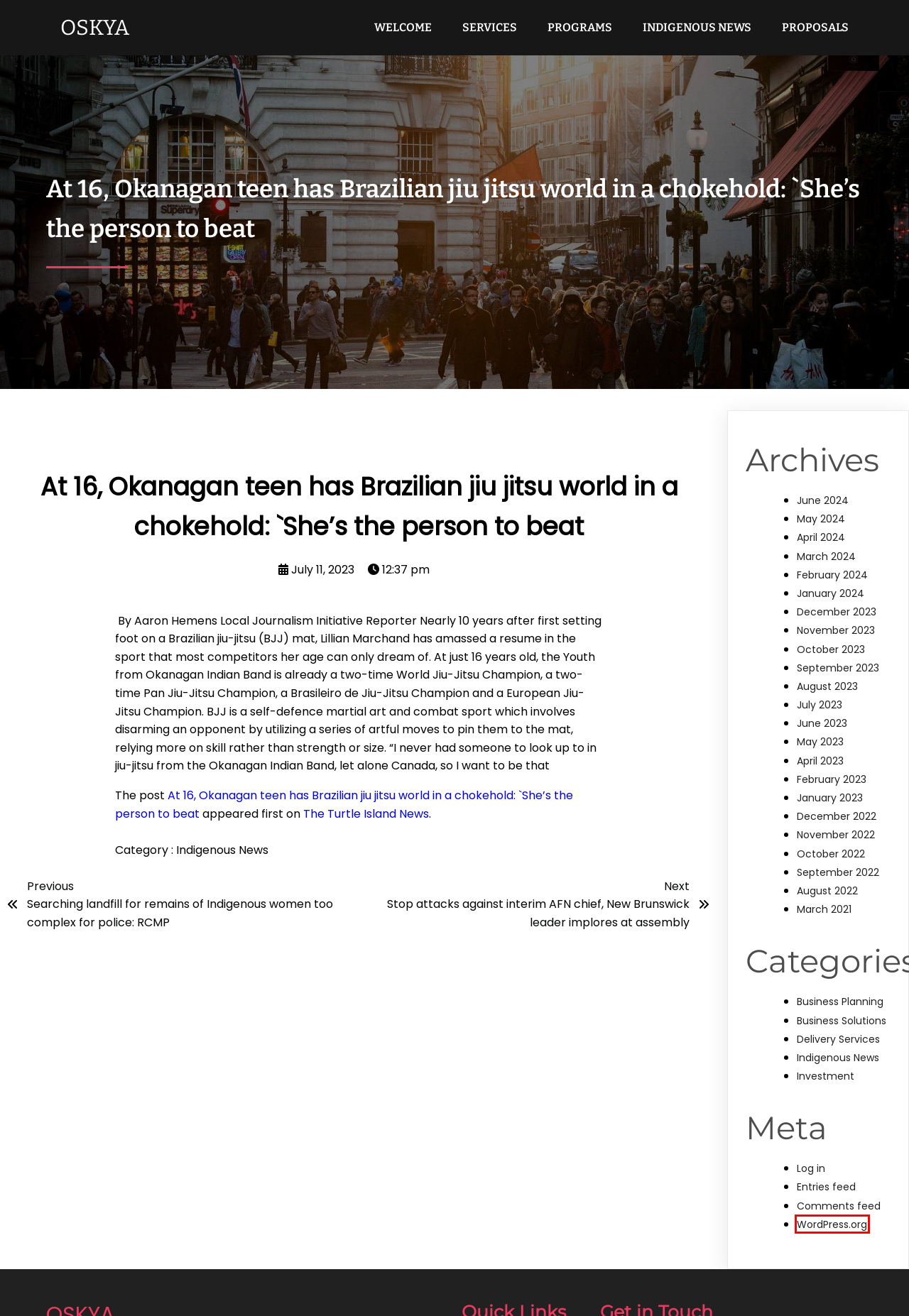Examine the screenshot of a webpage with a red bounding box around an element. Then, select the webpage description that best represents the new page after clicking the highlighted element. Here are the descriptions:
A. June 2023 – OSKYA
B. May 2023 – OSKYA
C. October 2023 – OSKYA
D. February 2024 – OSKYA
E. May 2024 – OSKYA
F. December 2022 – OSKYA
G. Services – OSKYA
H. Blog Tool, Publishing Platform, and CMS – WordPress.org

H